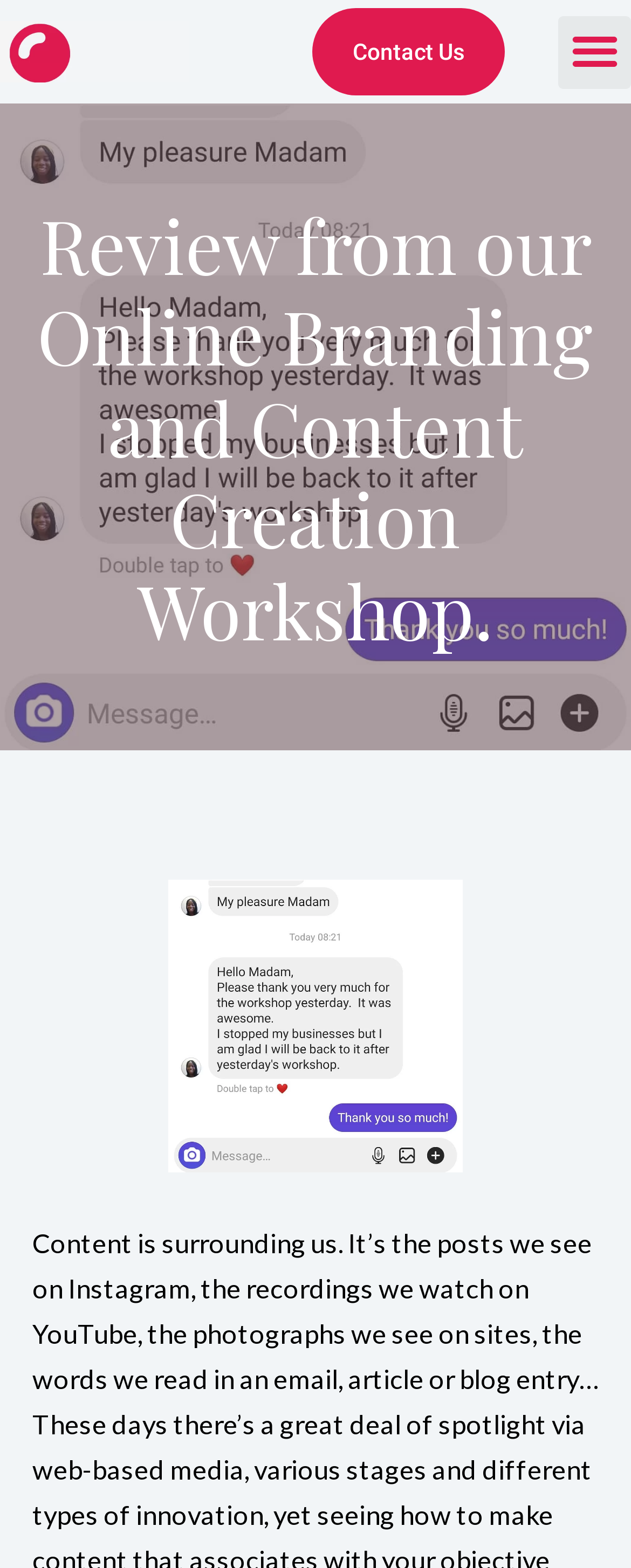Given the description "alt="Wendiloveee logo official 2" title="cropped-Wendiloveee-logo-official-2.png"", determine the bounding box of the corresponding UI element.

[0.0, 0.013, 0.3, 0.053]